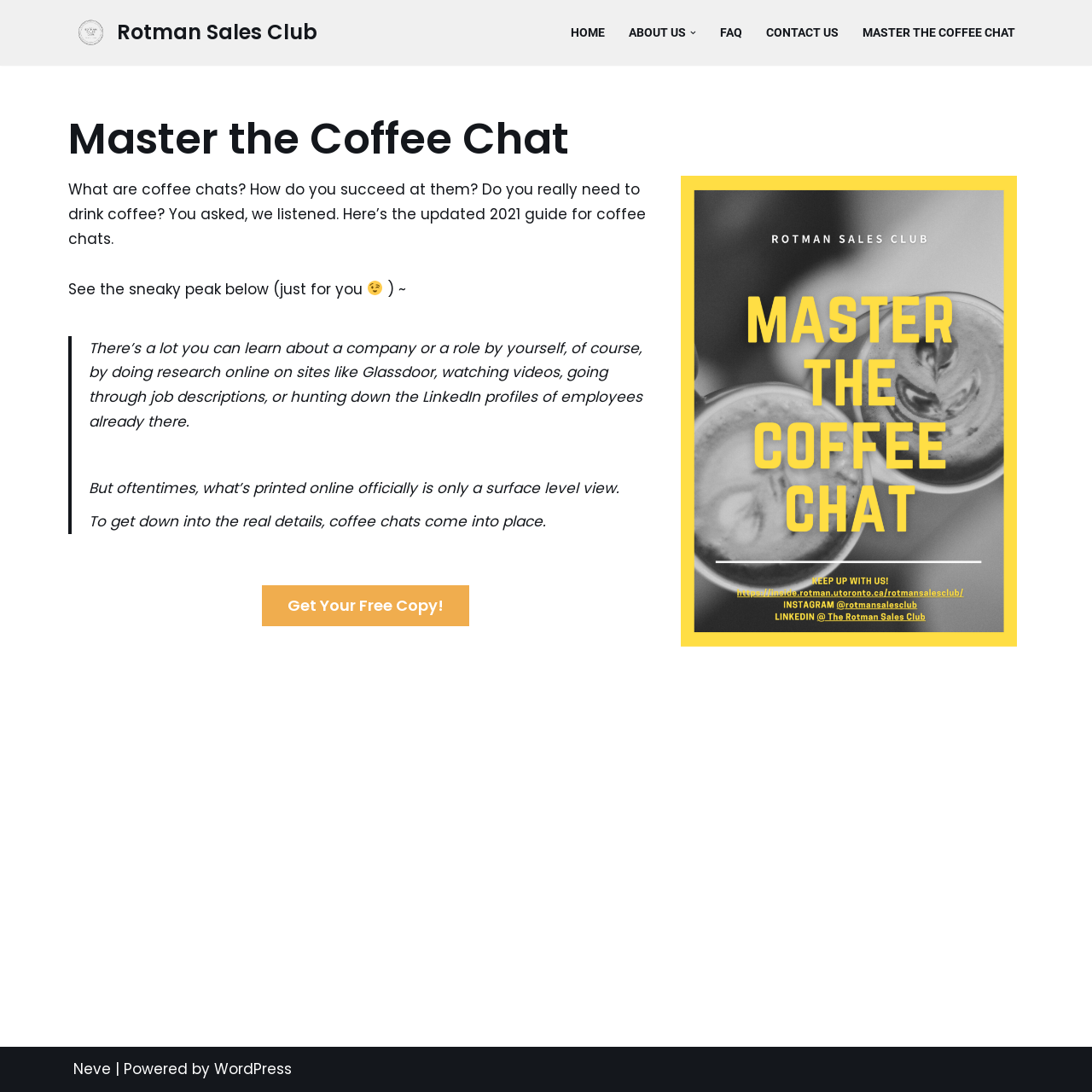Using the description "Rotman Sales Club", locate and provide the bounding box of the UI element.

[0.067, 0.014, 0.291, 0.046]